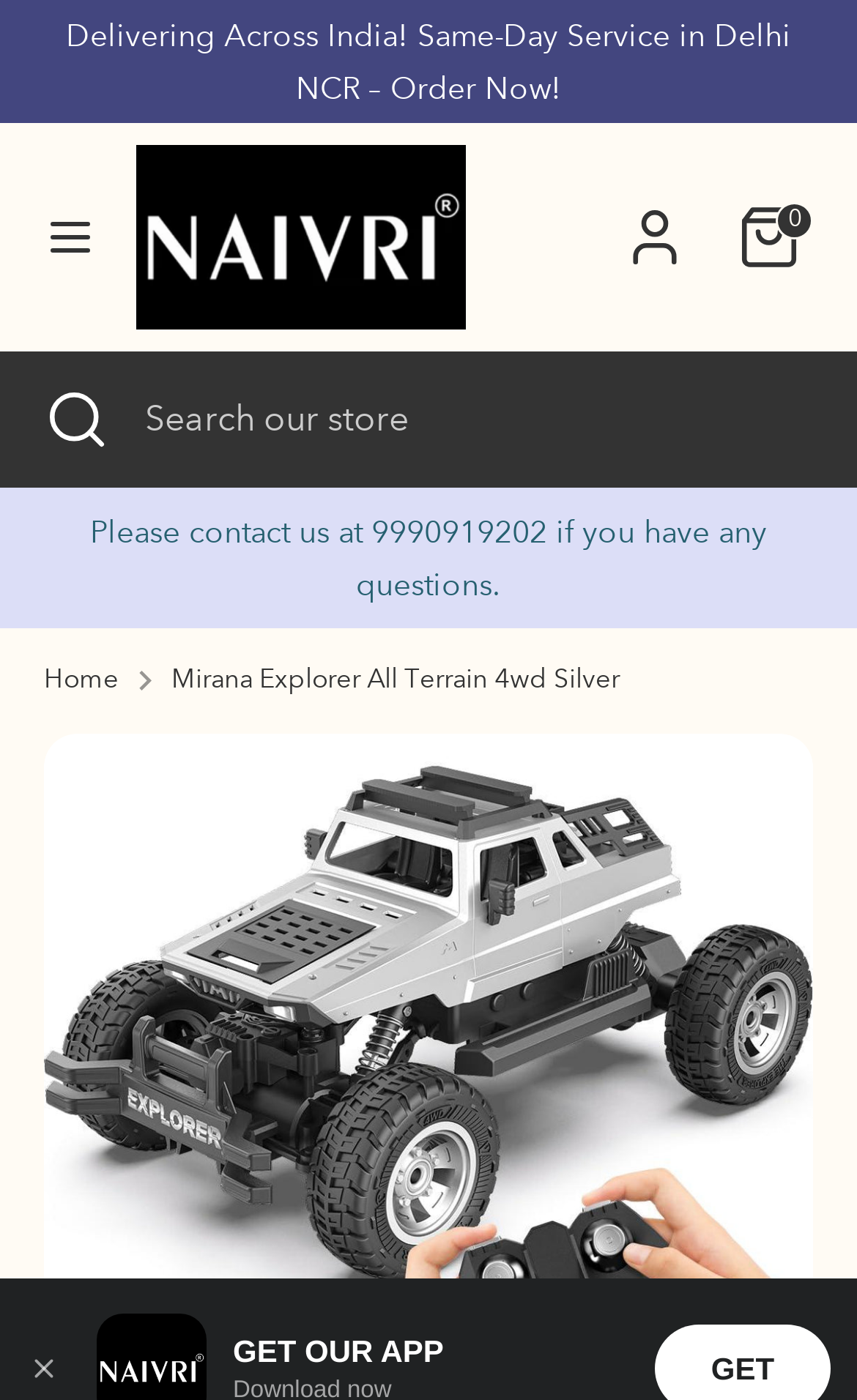Given the element description, predict the bounding box coordinates in the format (top-left x, top-left y, bottom-right x, bottom-right y). Make sure all values are between 0 and 1. Here is the element description: aria-label="Close"

[0.846, 0.016, 0.949, 0.078]